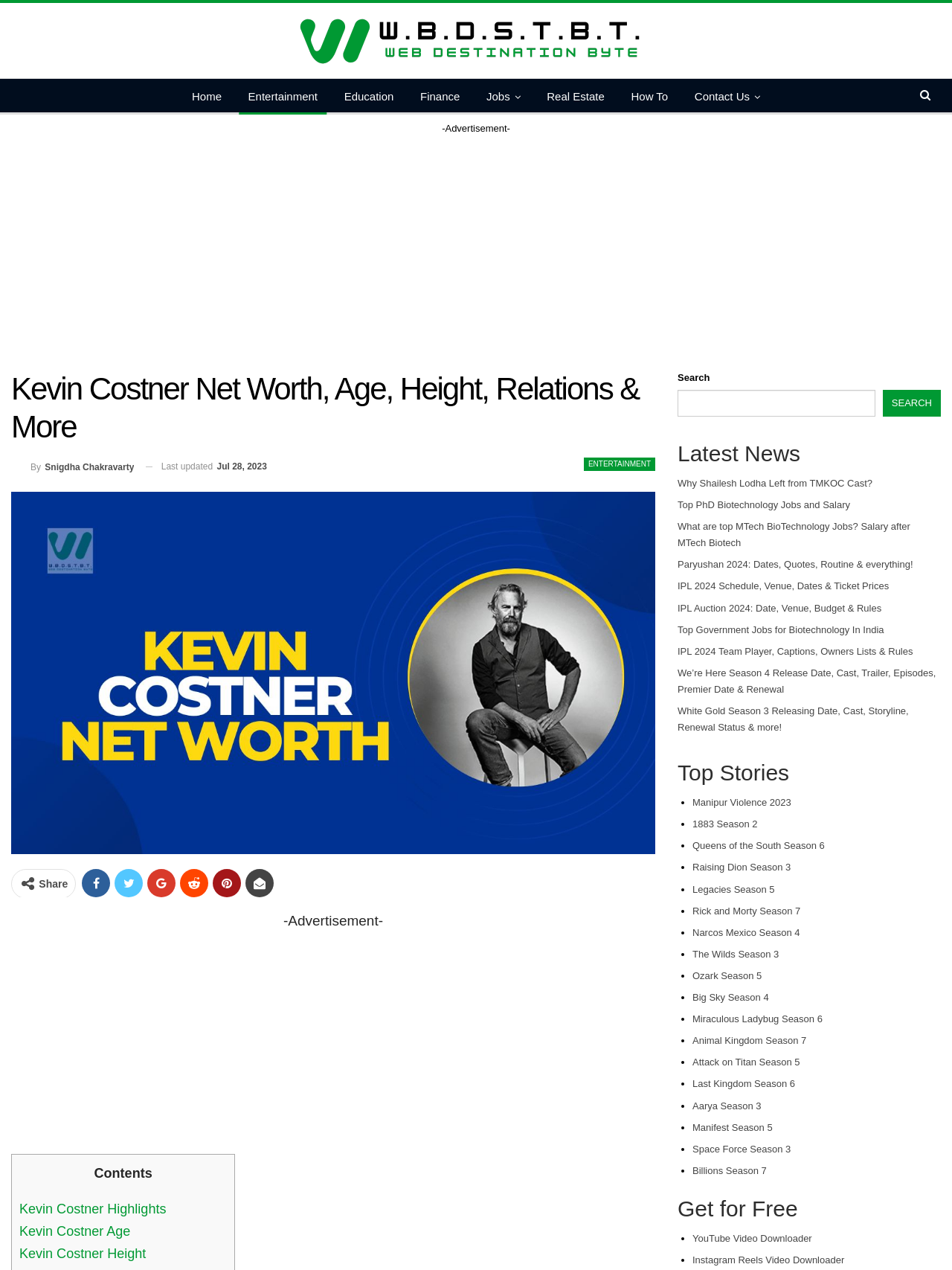What is the age of Kevin Costner?
Provide an in-depth and detailed answer to the question.

Although the webpage provides information about Kevin Costner's net worth, height, and relations, it does not mention his age. Therefore, it is not possible to determine his age based on the information provided on this webpage.